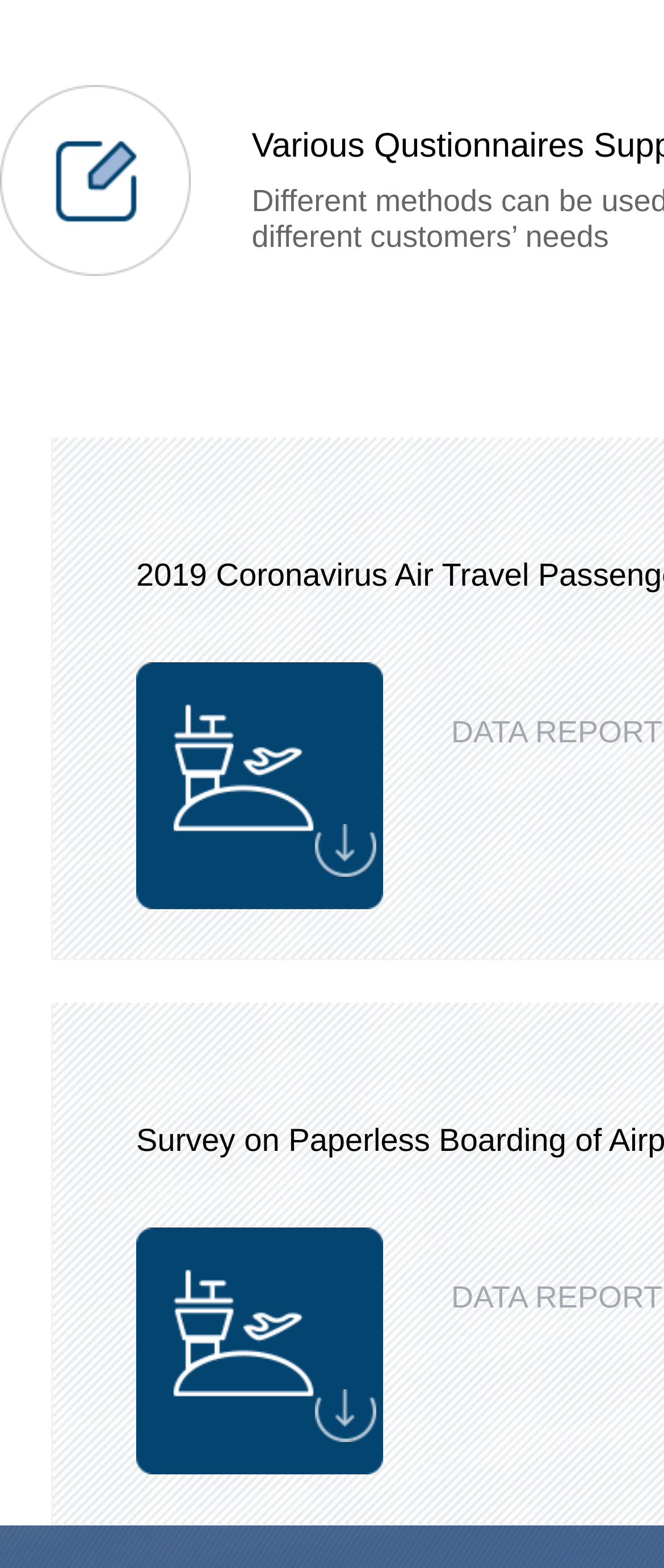Locate the UI element described by parent_node: DATA REPORT and provide its bounding box coordinates. Use the format (top-left x, top-left y, bottom-right x, bottom-right y) with all values as floating point numbers between 0 and 1.

[0.474, 0.843, 0.567, 0.92]